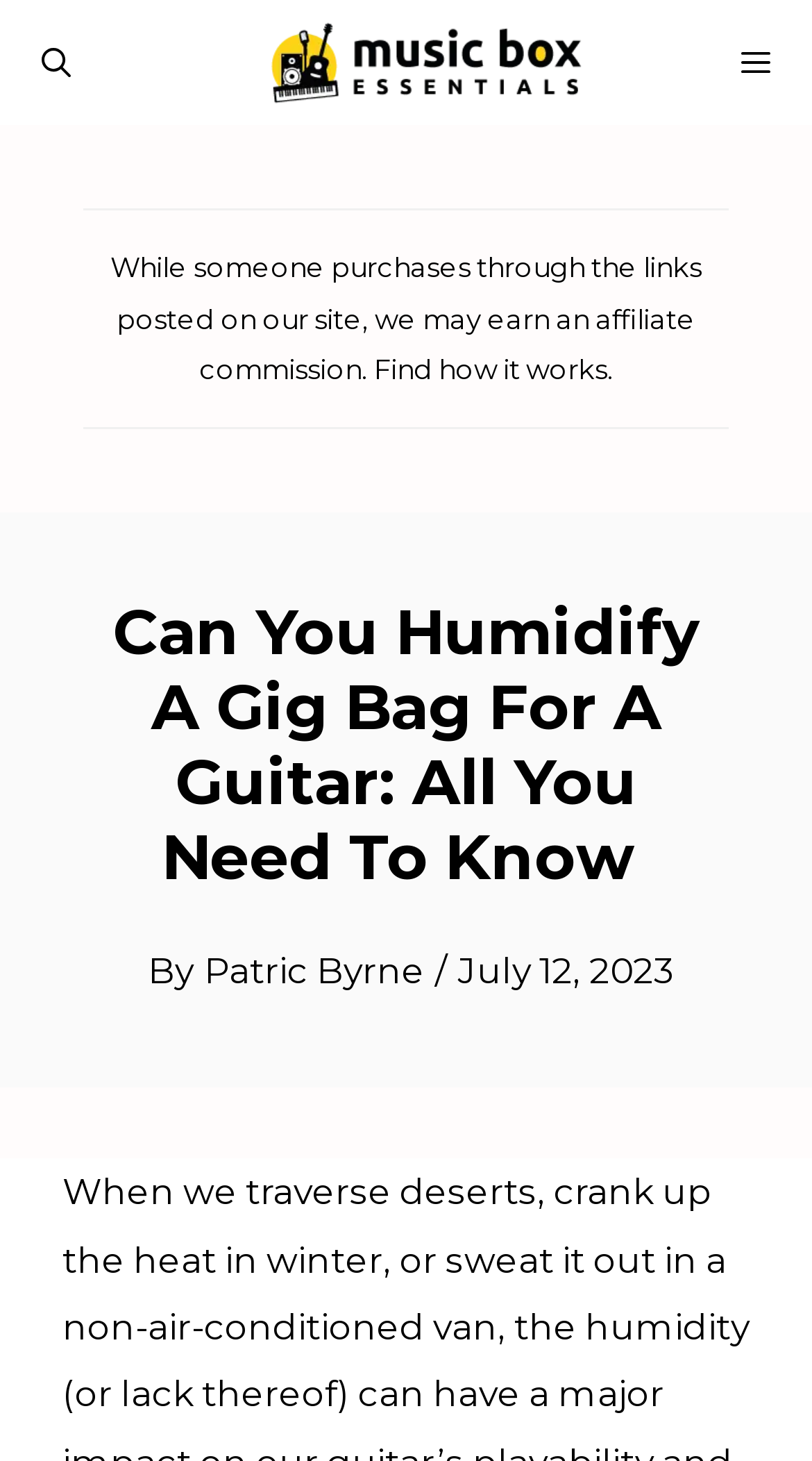Please answer the following question using a single word or phrase: 
What is the topic of the article?

Humidifying a gig bag for a guitar